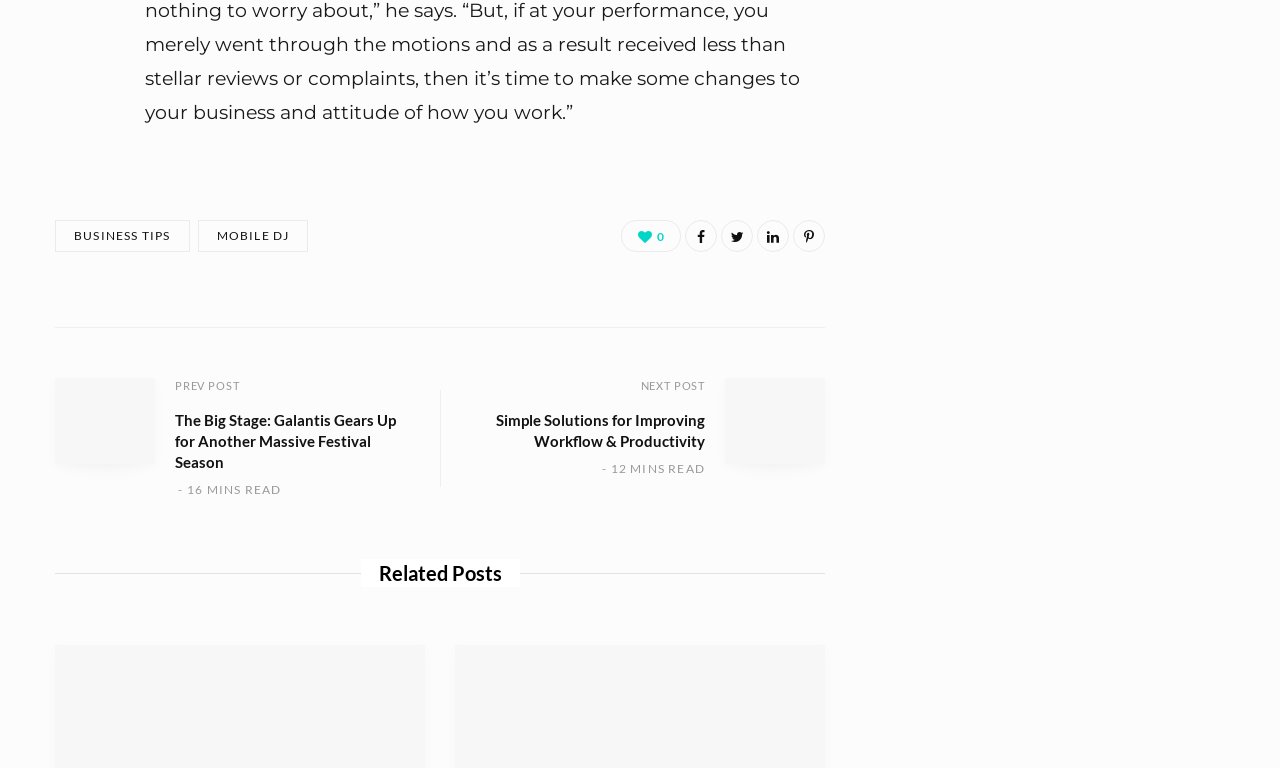Please identify the bounding box coordinates of the element's region that needs to be clicked to fulfill the following instruction: "Read The Big Stage: Galantis Gears Up for Another Massive Festival Season". The bounding box coordinates should consist of four float numbers between 0 and 1, i.e., [left, top, right, bottom].

[0.137, 0.534, 0.324, 0.616]